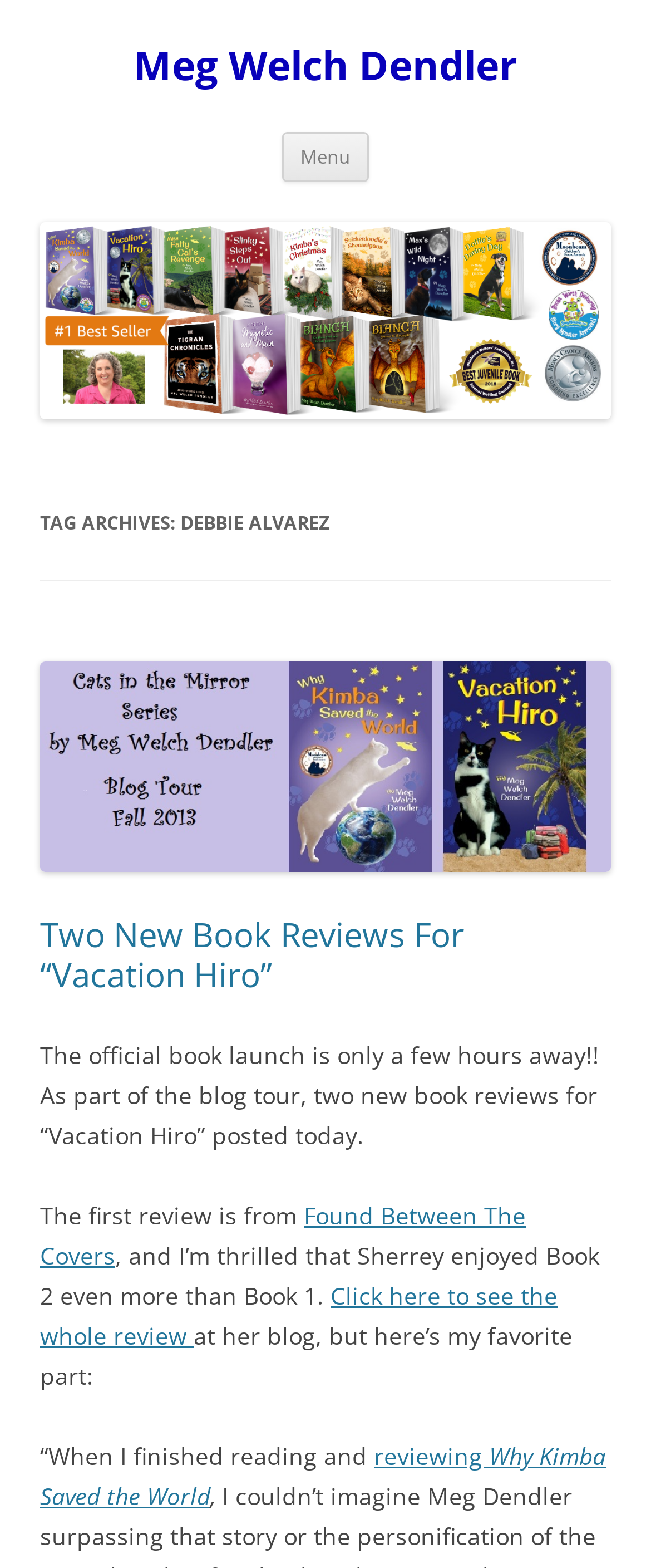Locate the bounding box of the UI element described by: "Menu" in the given webpage screenshot.

[0.433, 0.084, 0.567, 0.116]